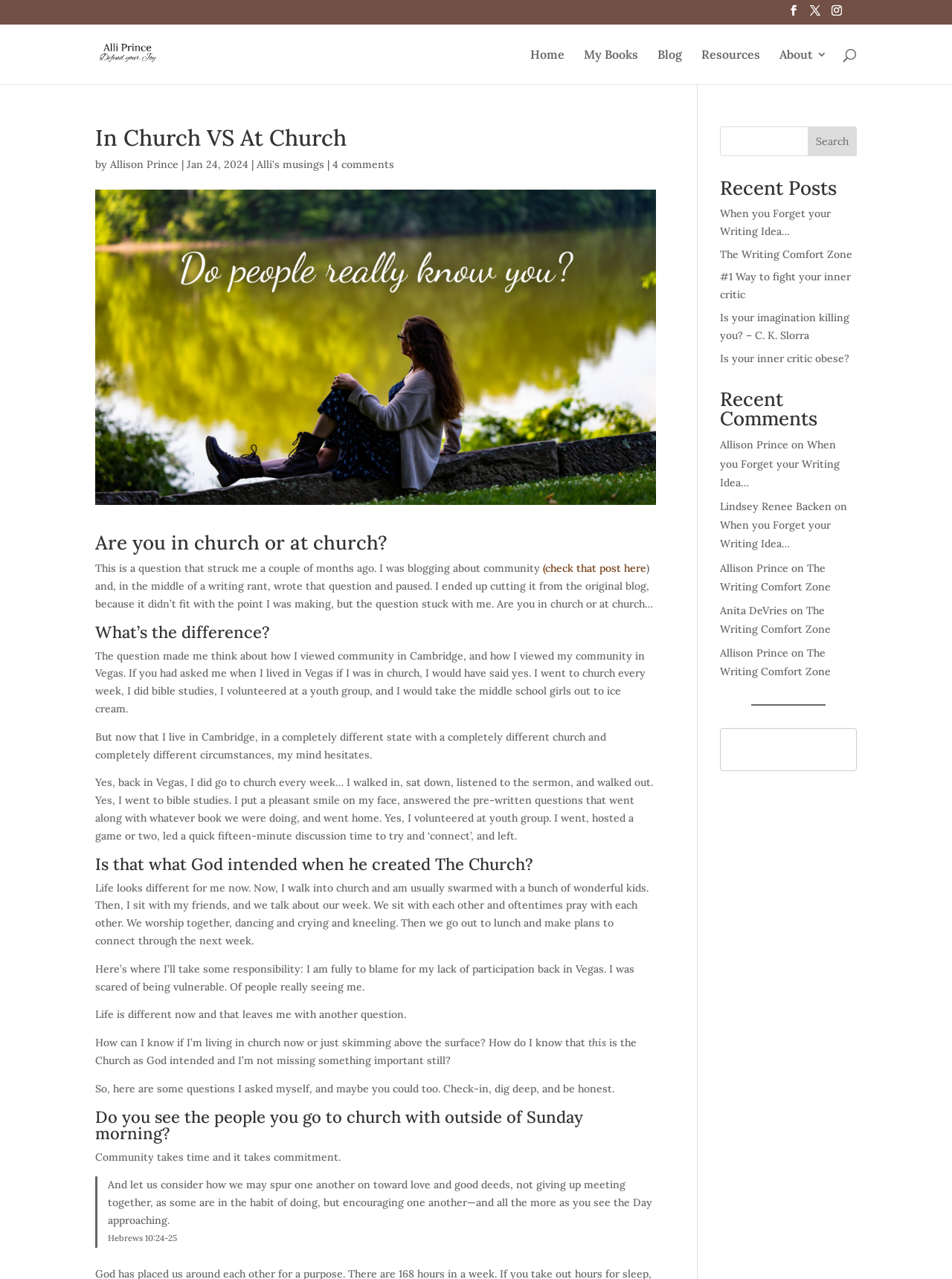What is the purpose of the search bar?
Kindly answer the question with as much detail as you can.

The search bar is located at the top of the webpage and is likely used to search for content within the website, such as blog posts or resources.